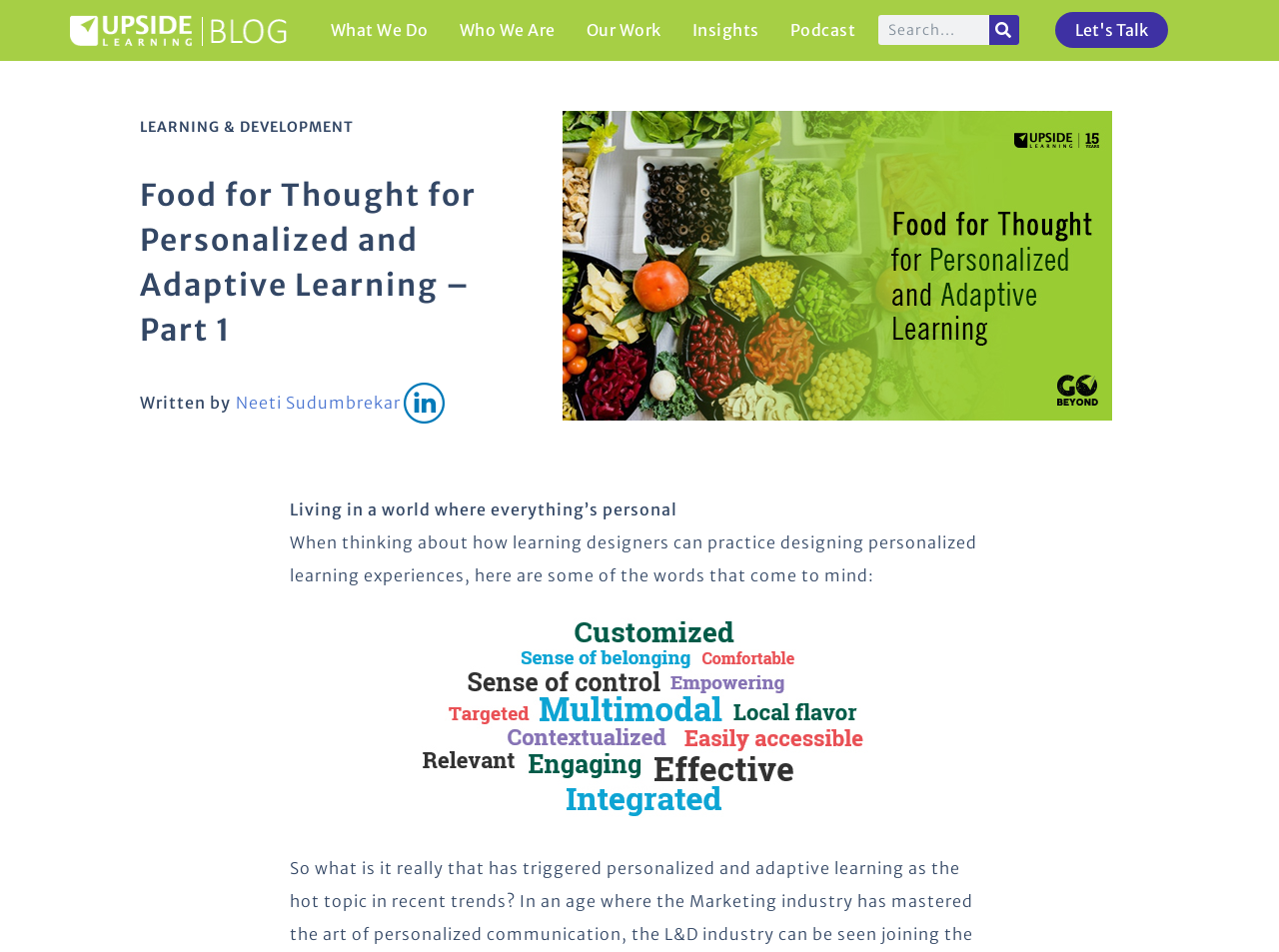Given the element description parent_node: Search name="s" placeholder="Search...", identify the bounding box coordinates for the UI element on the webpage screenshot. The format should be (top-left x, top-left y, bottom-right x, bottom-right y), with values between 0 and 1.

[0.687, 0.016, 0.774, 0.048]